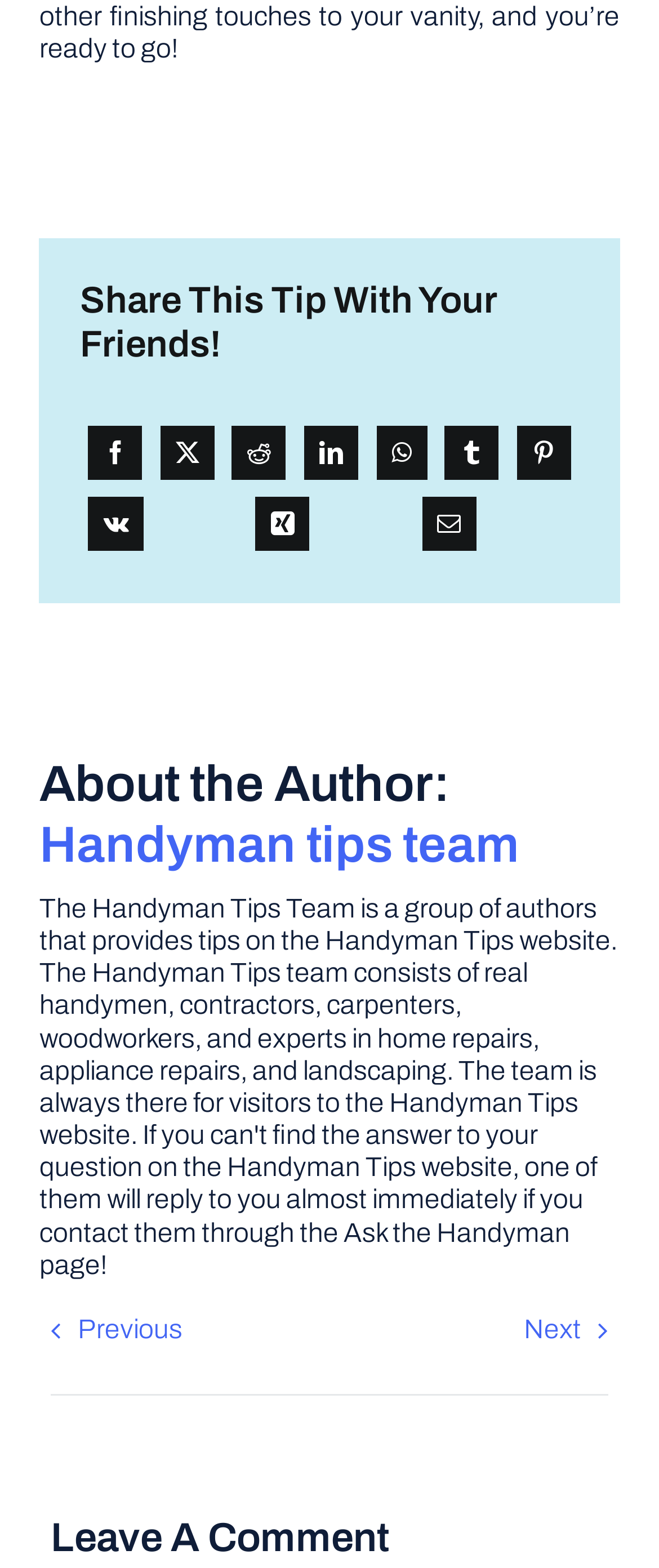Identify the bounding box coordinates necessary to click and complete the given instruction: "Go to the previous tip".

[0.077, 0.838, 0.277, 0.857]